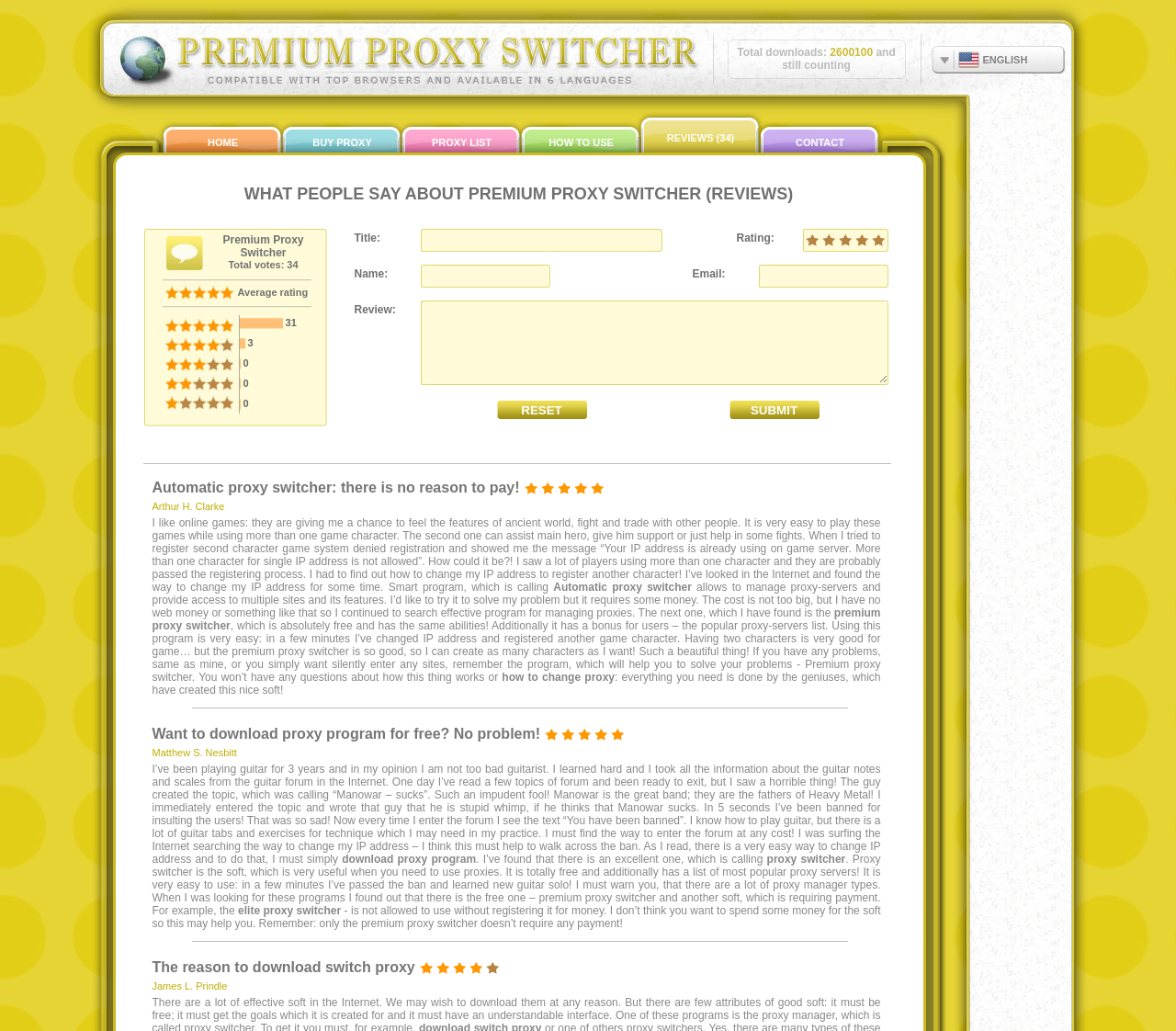Kindly determine the bounding box coordinates for the clickable area to achieve the given instruction: "contact us through email".

None